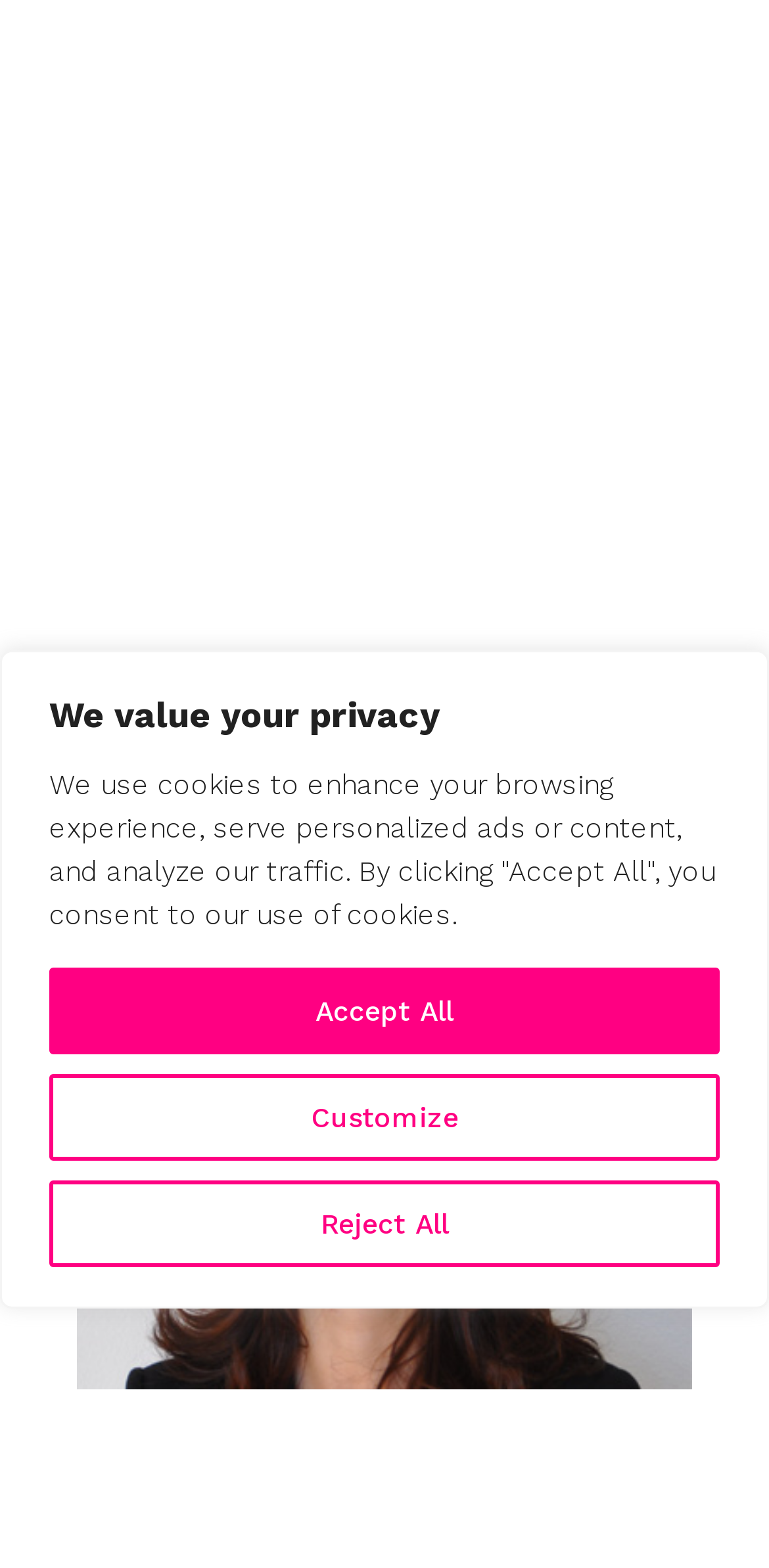What type of content is this webpage about?
Answer the question with a single word or phrase derived from the image.

Sports